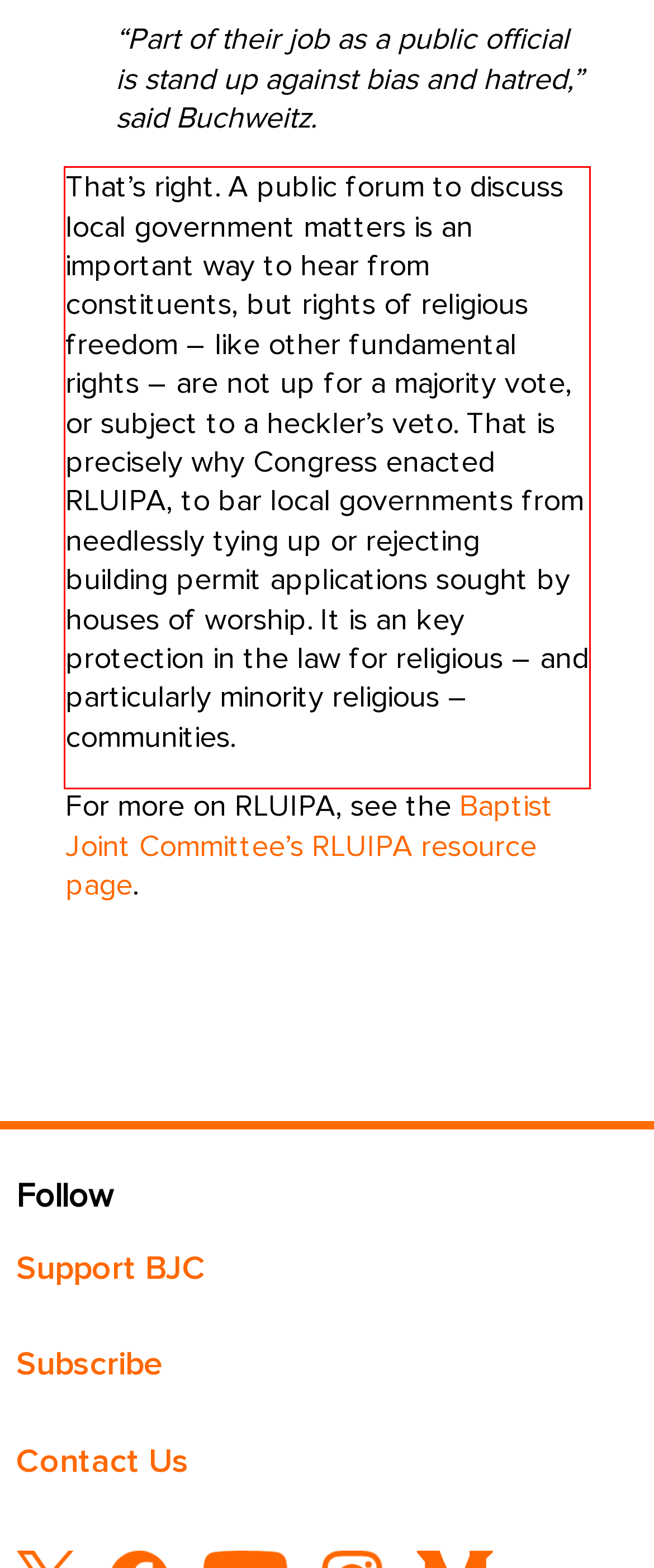Please examine the webpage screenshot and extract the text within the red bounding box using OCR.

That’s right. A public forum to discuss local government matters is an important way to hear from constituents, but rights of religious freedom – like other fundamental rights – are not up for a majority vote, or subject to a heckler’s veto. That is precisely why Congress enacted RLUIPA, to bar local governments from needlessly tying up or rejecting building permit applications sought by houses of worship. It is an key protection in the law for religious – and particularly minority religious – communities.